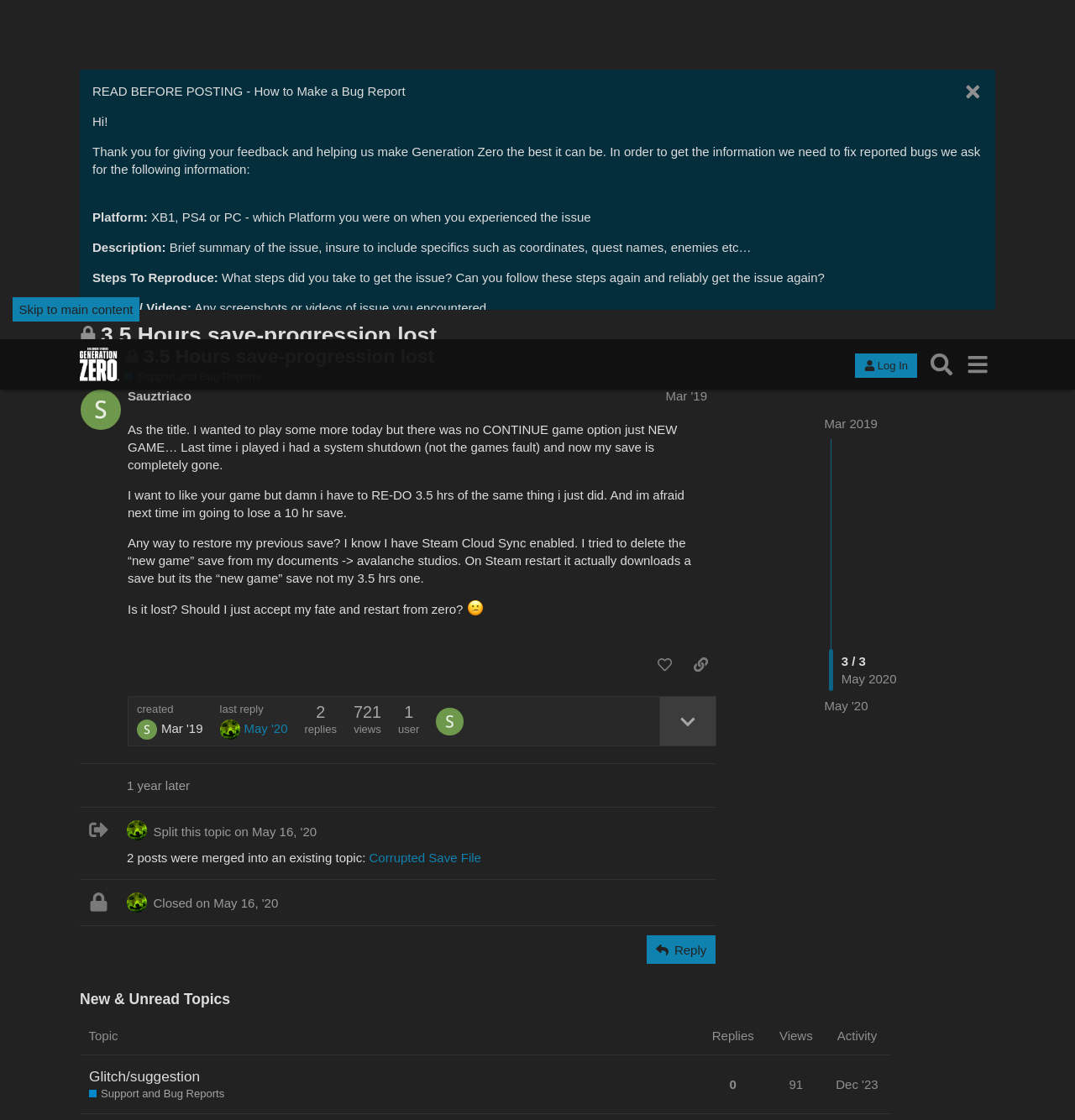Please indicate the bounding box coordinates for the clickable area to complete the following task: "Like a post". The coordinates should be specified as four float numbers between 0 and 1, i.e., [left, top, right, bottom].

[0.604, 0.278, 0.633, 0.304]